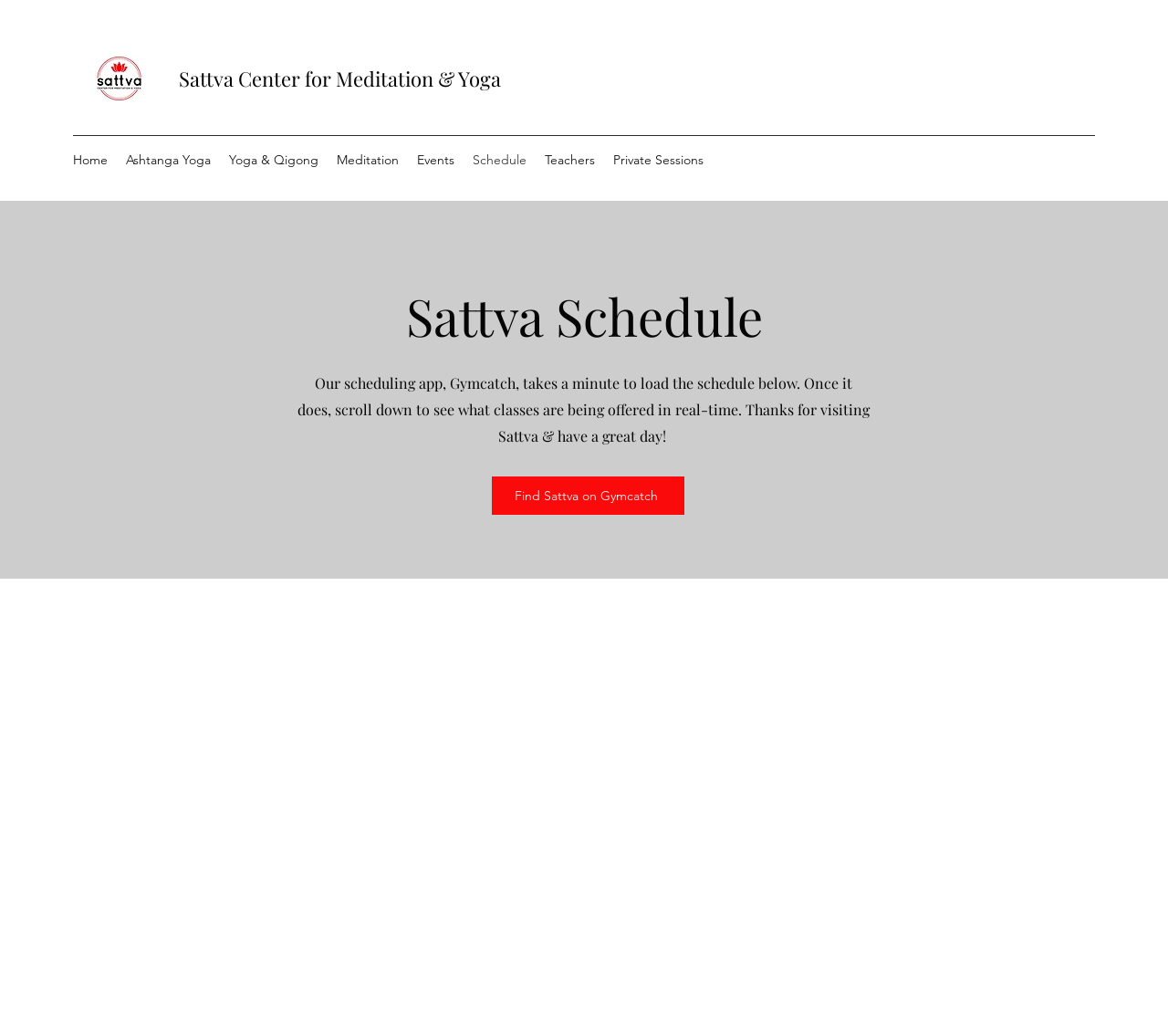Produce a meticulous description of the webpage.

The webpage appears to be a schedule page for the Sattva Center for Meditation & Yoga. At the top left corner, there is a small image of the Sattva logo, 'Sattva-01.jpg'. Next to it, there is a link to the center's main page, 'Sattva Center for Meditation & Yoga'.

Below the logo, there is a navigation menu labeled 'Site' that spans across the top of the page. The menu contains 8 links: 'Home', 'Ashtanga Yoga', 'Yoga & Qigong', 'Meditation', 'Events', 'Schedule', 'Teachers', and 'Private Sessions'. These links are arranged horizontally, with 'Home' on the left and 'Private Sessions' on the right.

Further down the page, there is a heading that reads 'Sattva Schedule'. Below the heading, there is a paragraph of text that explains how to use the scheduling app, Gymcatch, to view the schedule in real-time. The text also includes a greeting and a thank-you note.

Finally, there is a link to 'Find Sattva on Gymcatch' located below the explanatory text. This link is positioned near the center of the page, slightly above the middle.